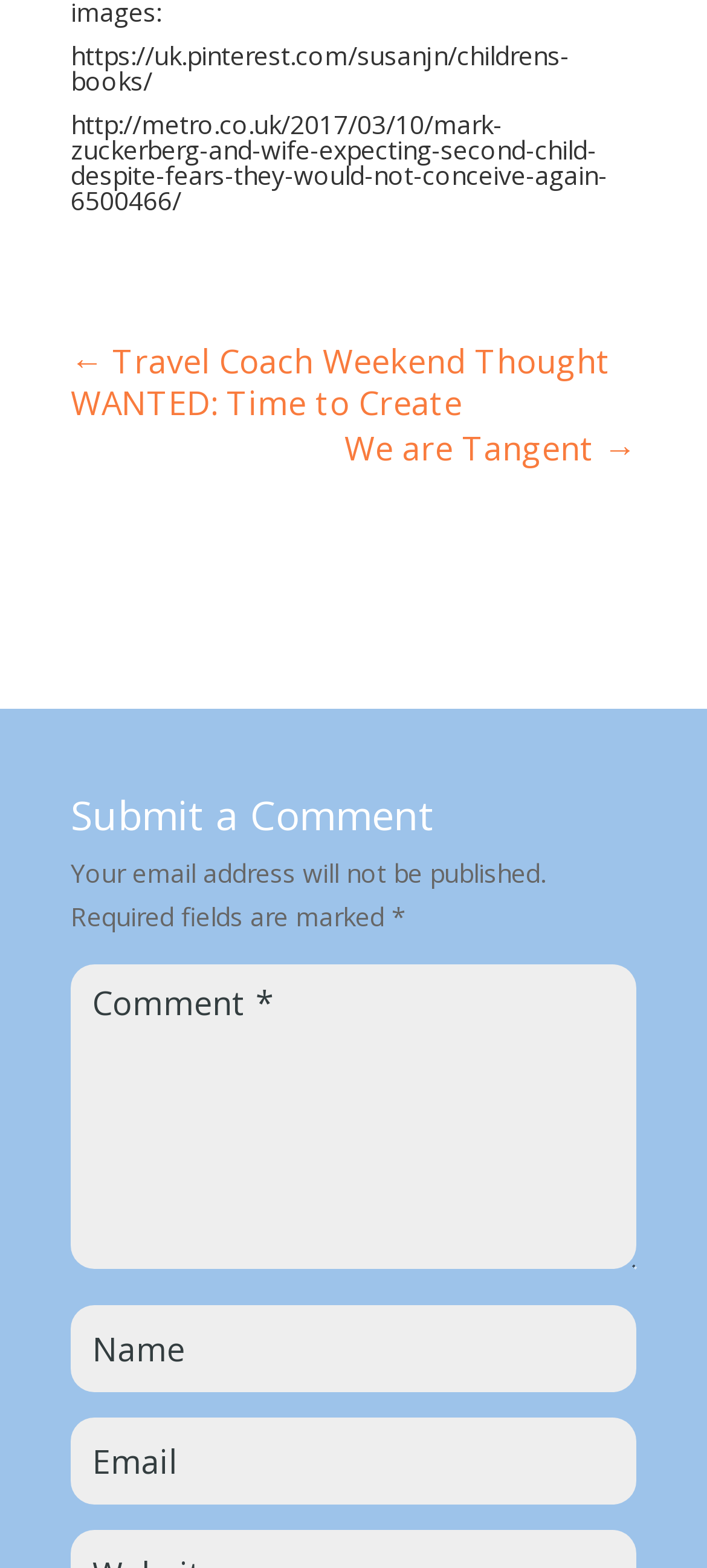Please reply to the following question using a single word or phrase: 
What is the text above the comment form?

Your email address will not be published.